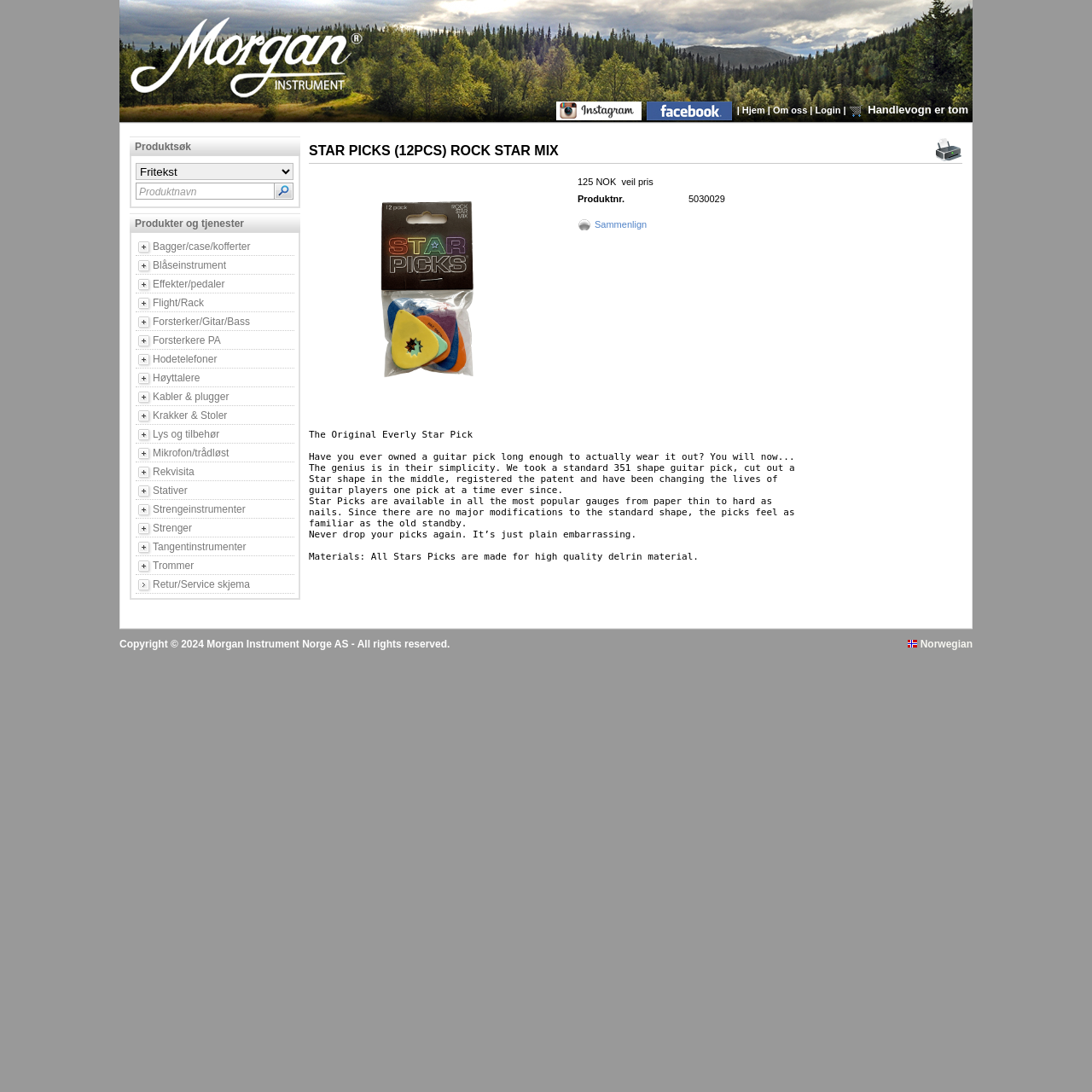Find the bounding box coordinates for the UI element that matches this description: "Lys og tilbehør".

[0.14, 0.39, 0.27, 0.405]